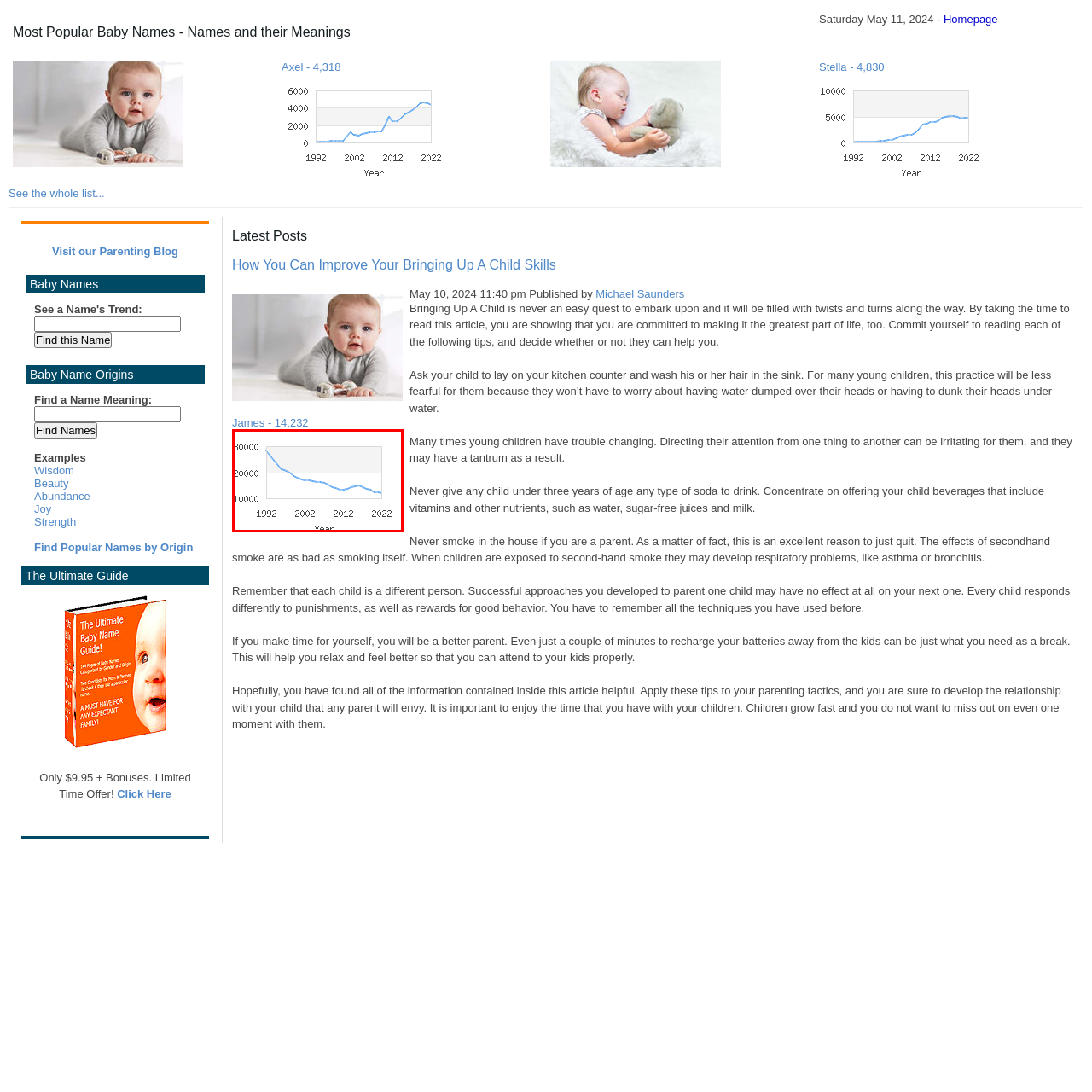View the section of the image outlined in red, What year does the graph show a peak in popularity? Provide your response in a single word or brief phrase.

1992